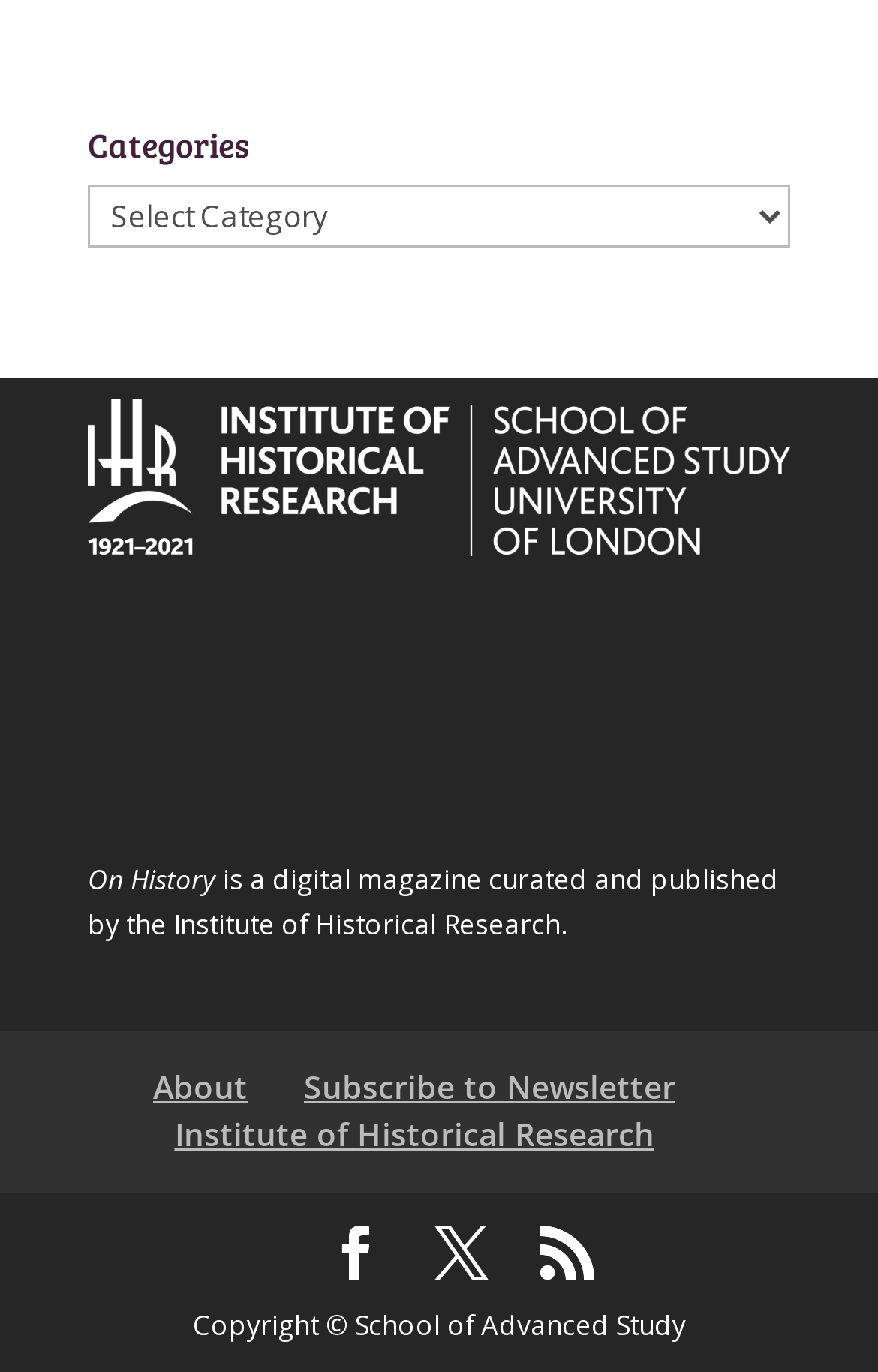Pinpoint the bounding box coordinates of the clickable element to carry out the following instruction: "Read about IHR's Centenary year."

[0.1, 0.383, 0.9, 0.411]